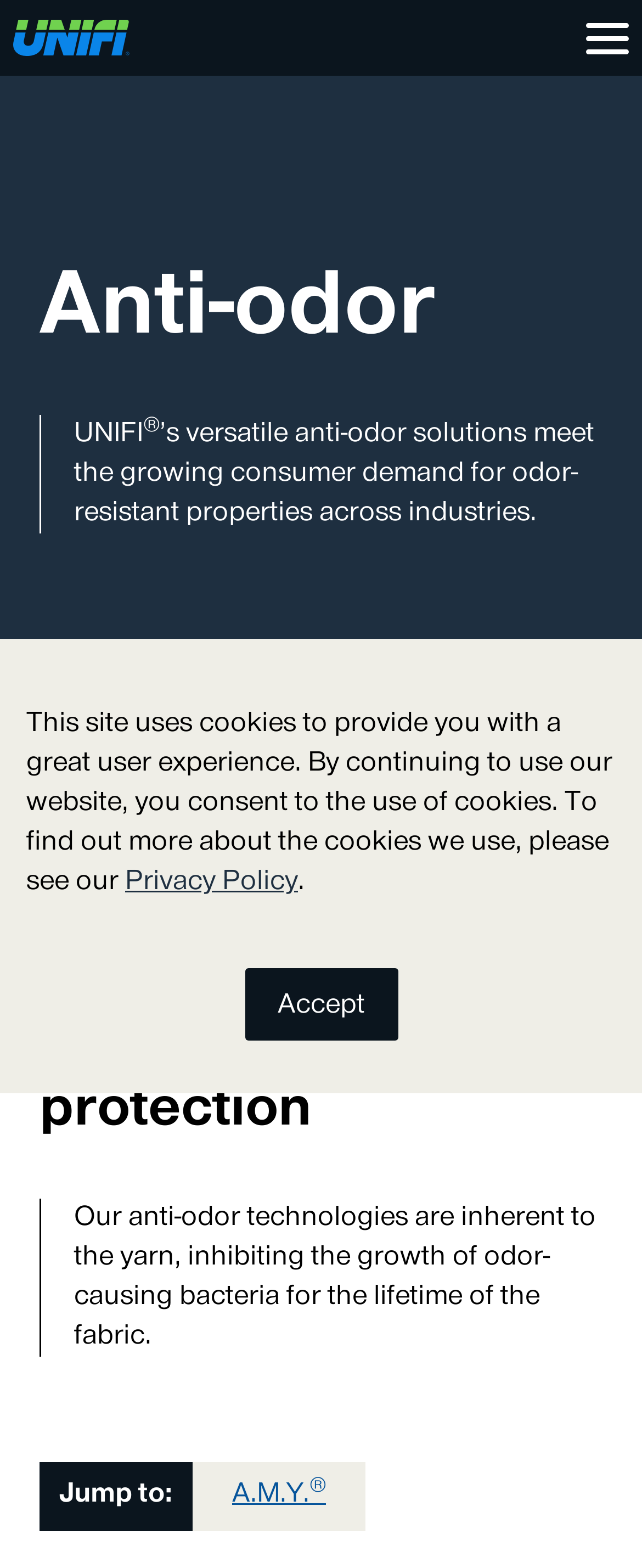Identify the bounding box for the UI element described as: "Accept". Ensure the coordinates are four float numbers between 0 and 1, formatted as [left, top, right, bottom].

[0.386, 0.617, 0.614, 0.664]